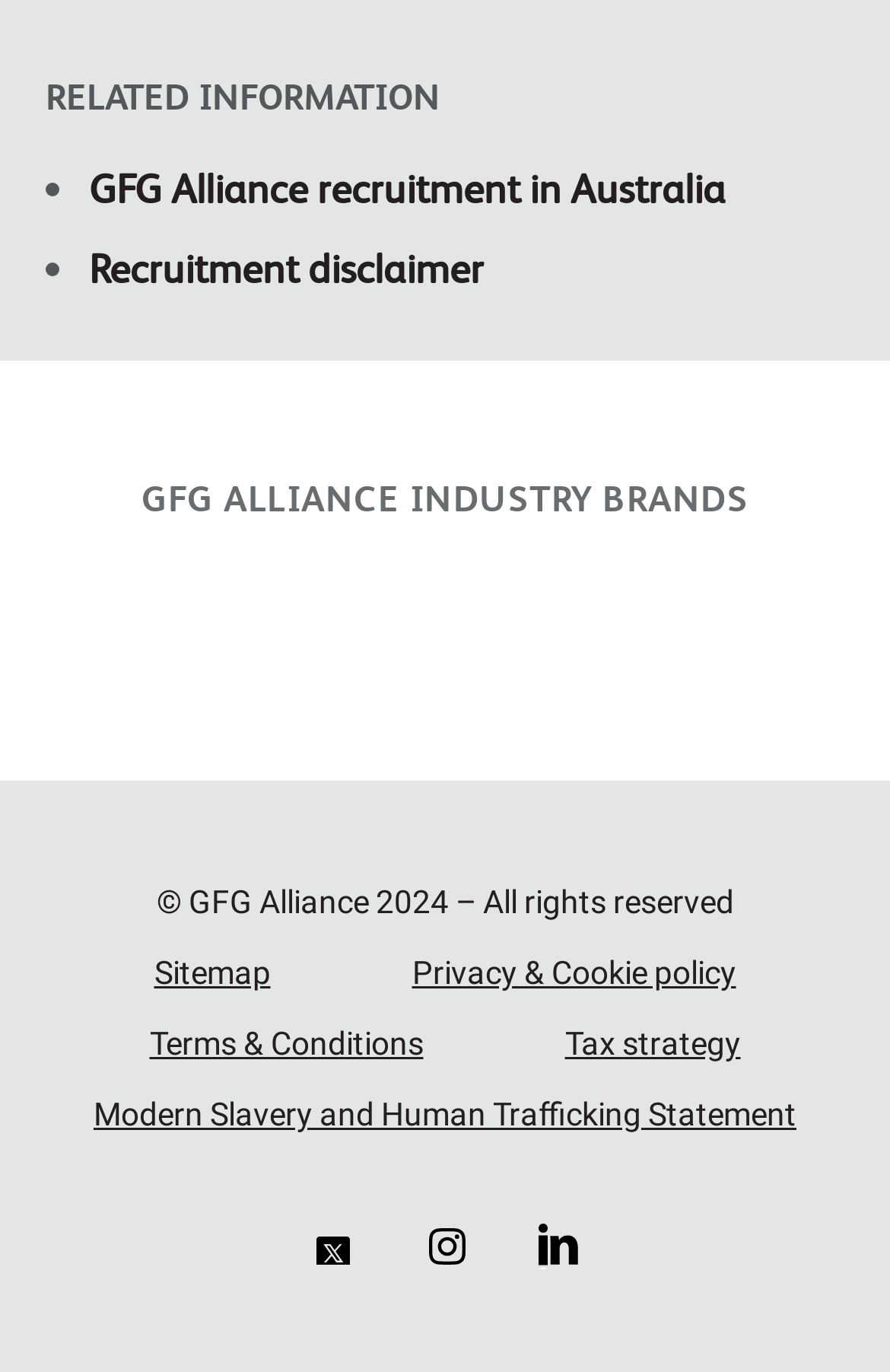Please answer the following question using a single word or phrase: 
How many industry brands are listed?

3